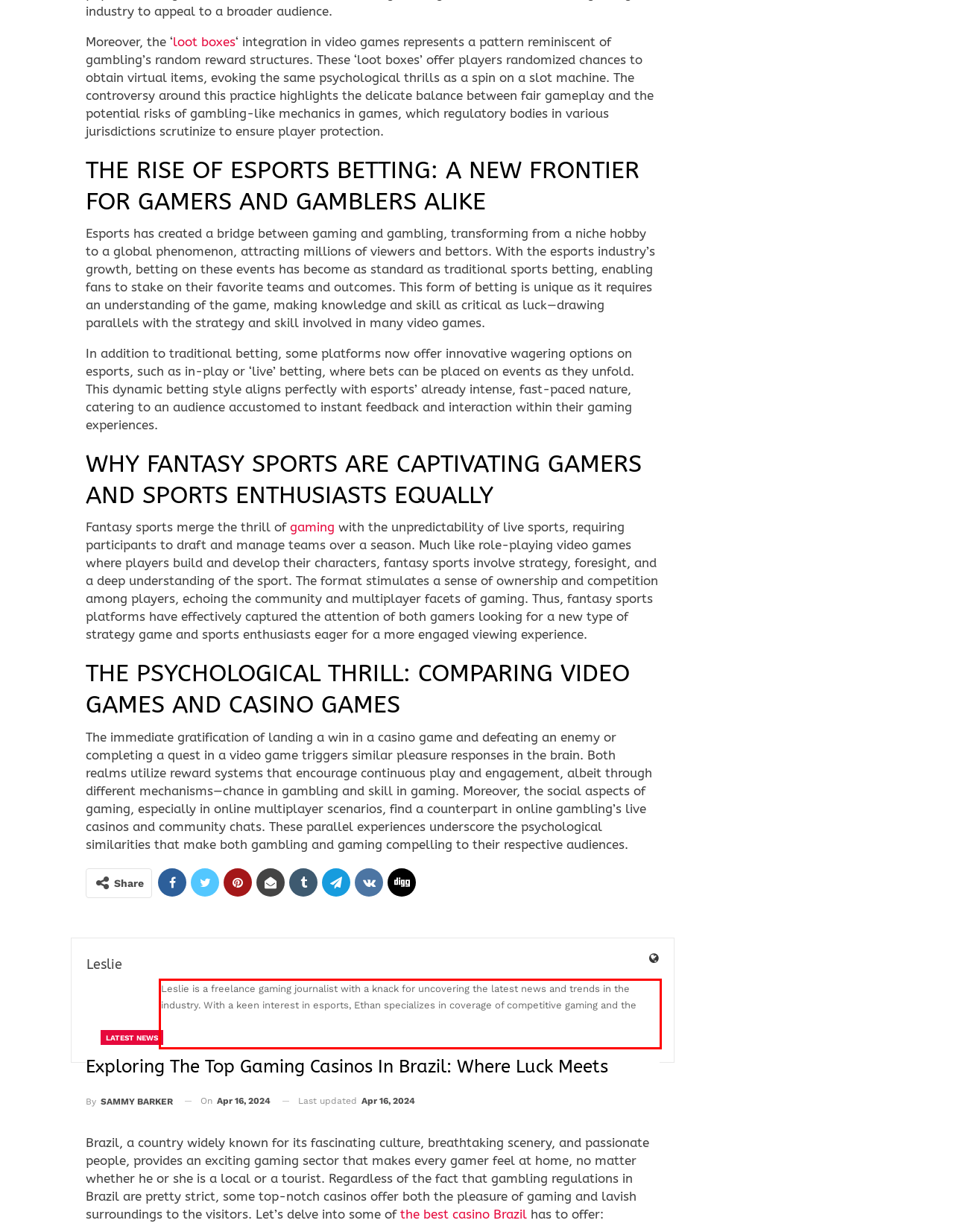You are provided with a webpage screenshot that includes a red rectangle bounding box. Extract the text content from within the bounding box using OCR.

Leslie is a freelance gaming journalist with a knack for uncovering the latest news and trends in the industry. With a keen interest in esports, Ethan specializes in coverage of competitive gaming and the players who make it all happen. When he's not writing, Ethan can be found playing games and competing in tournaments.